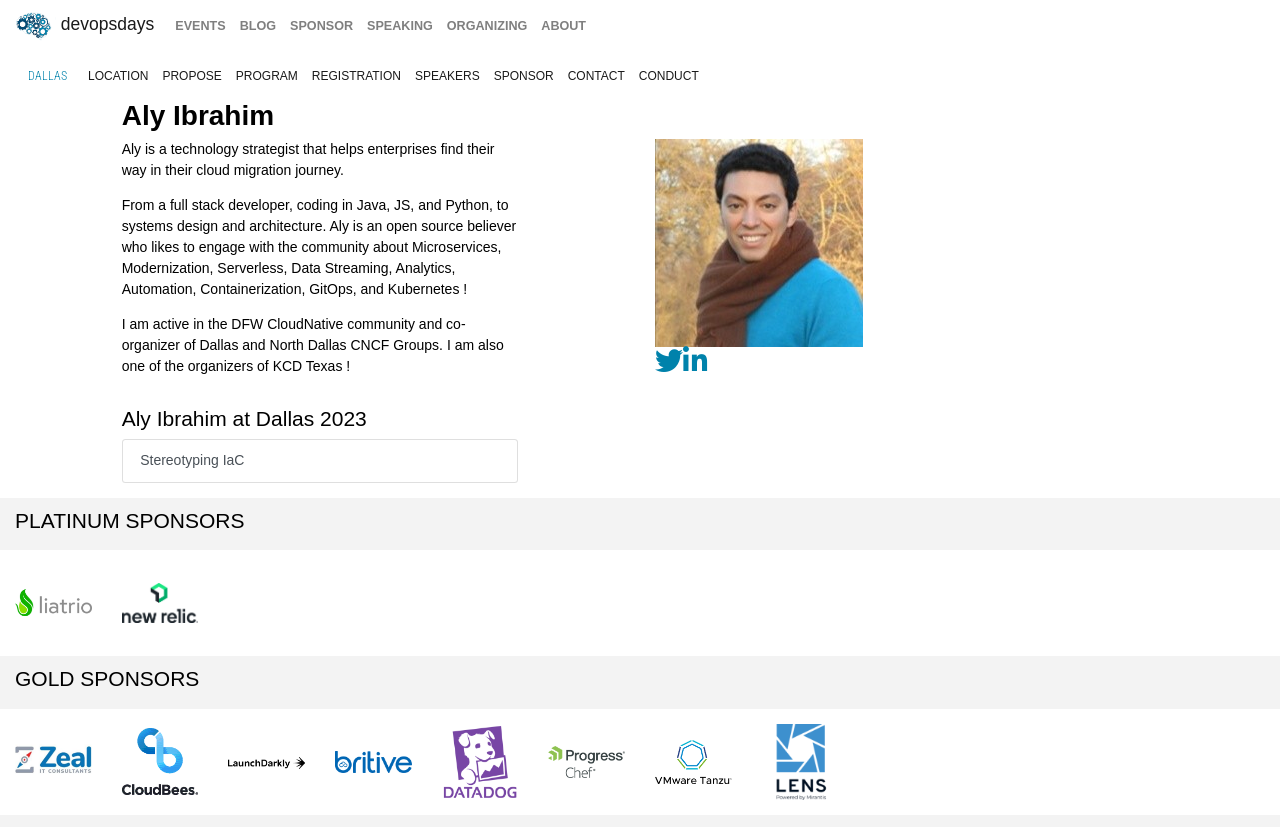Utilize the information from the image to answer the question in detail:
What is the name of the event Aly is participating in?

The webpage's root element is titled 'Aly Ibrahim - devopsdays Dallas 2023', indicating that Aly is participating in the Devopsdays Dallas 2023 event.